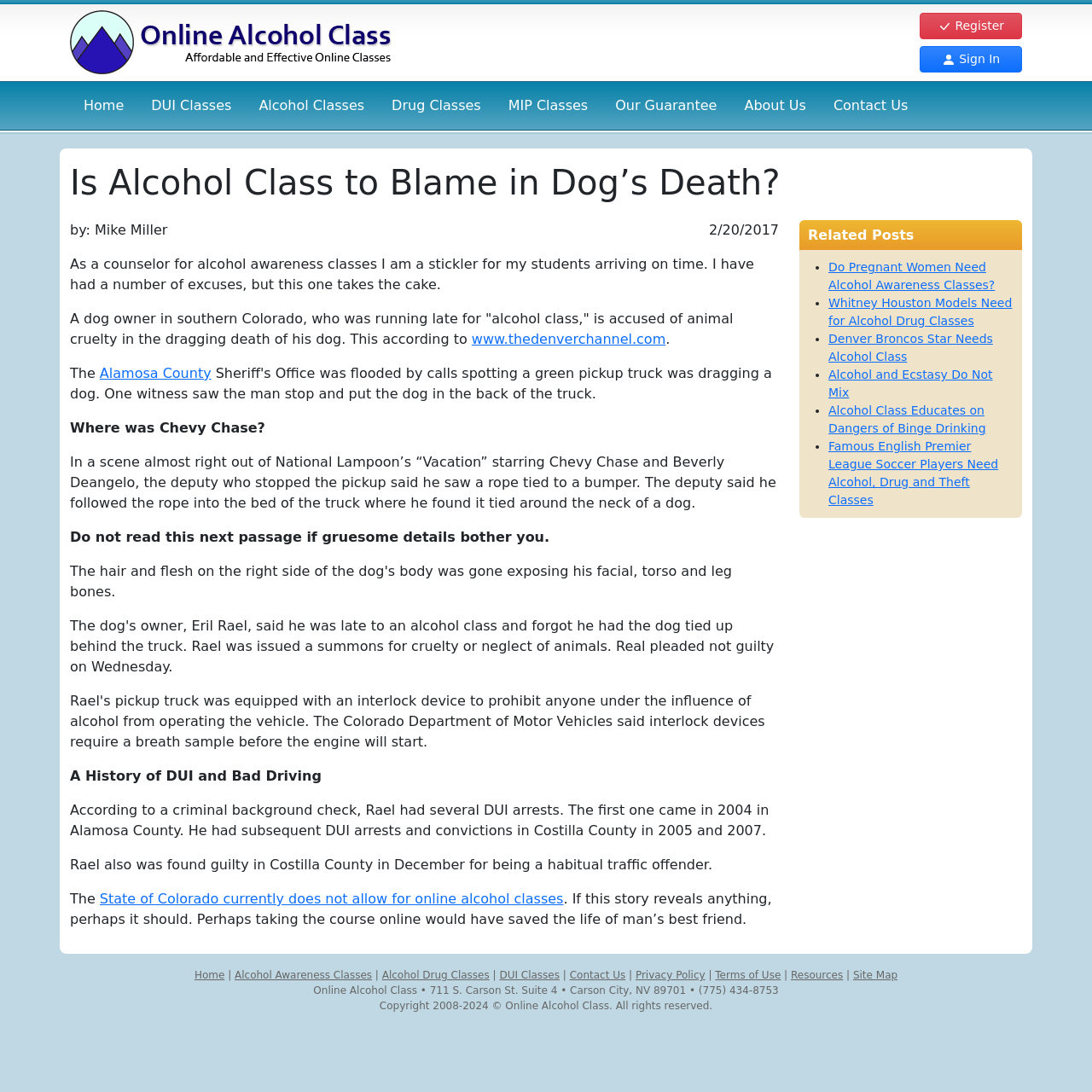Identify the bounding box coordinates of the clickable region necessary to fulfill the following instruction: "Click on 'DUI Classes'". The bounding box coordinates should be four float numbers between 0 and 1, i.e., [left, top, right, bottom].

[0.126, 0.075, 0.225, 0.119]